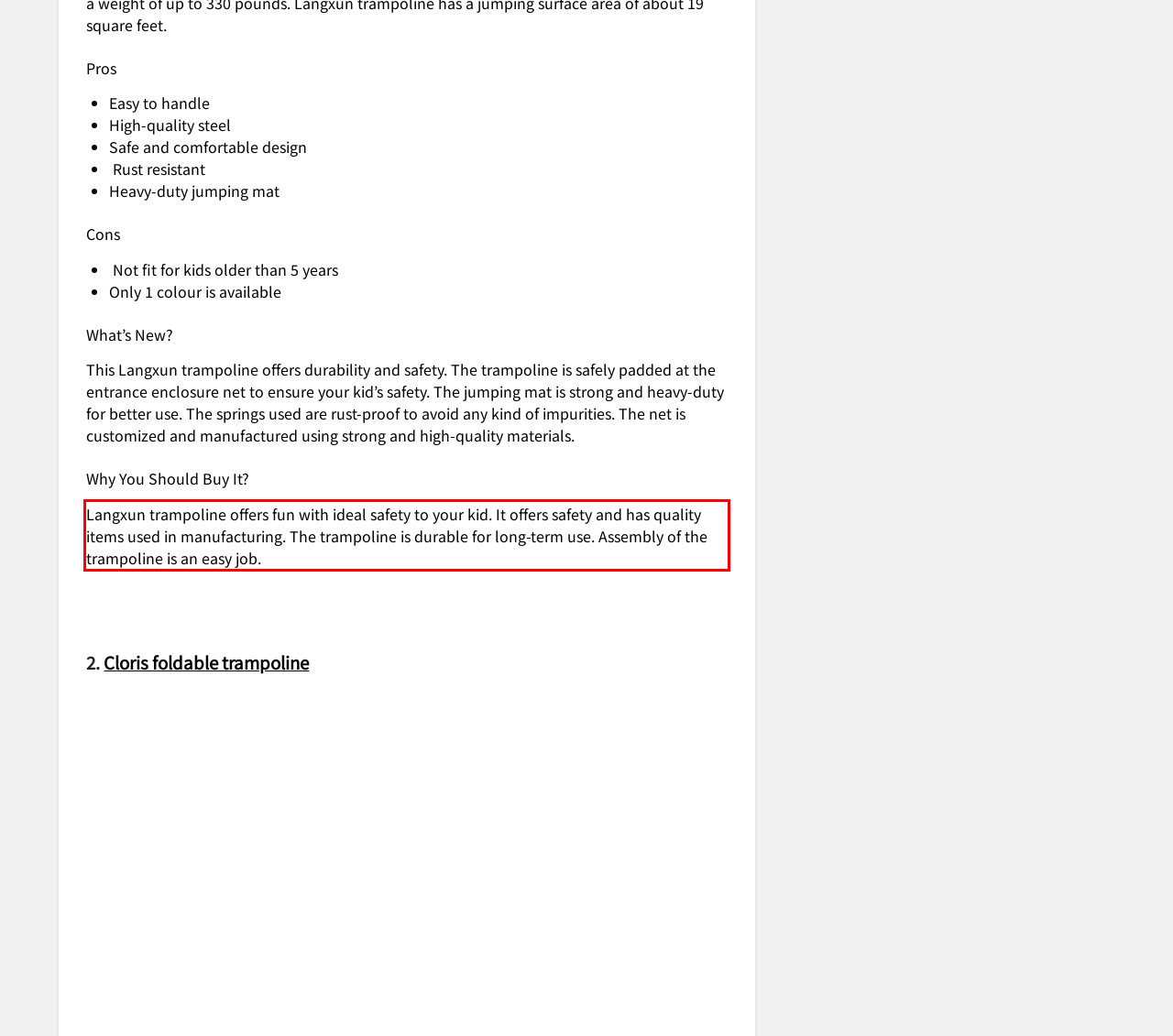Given a screenshot of a webpage, locate the red bounding box and extract the text it encloses.

Langxun trampoline offers fun with ideal safety to your kid. It offers safety and has quality items used in manufacturing. The trampoline is durable for long-term use. Assembly of the trampoline is an easy job.